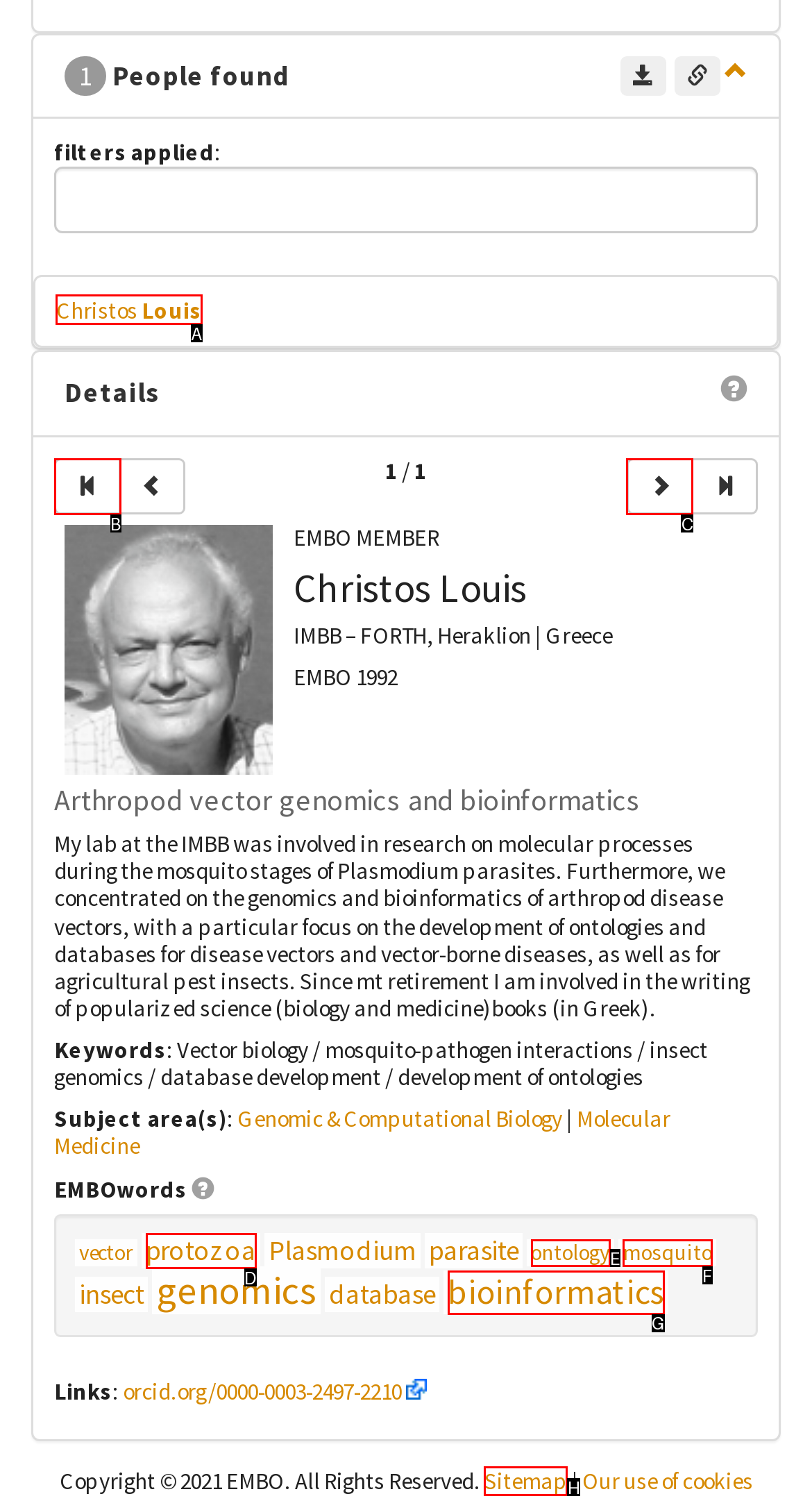Given the task: View the article about Announcing Dart 3, point out the letter of the appropriate UI element from the marked options in the screenshot.

None